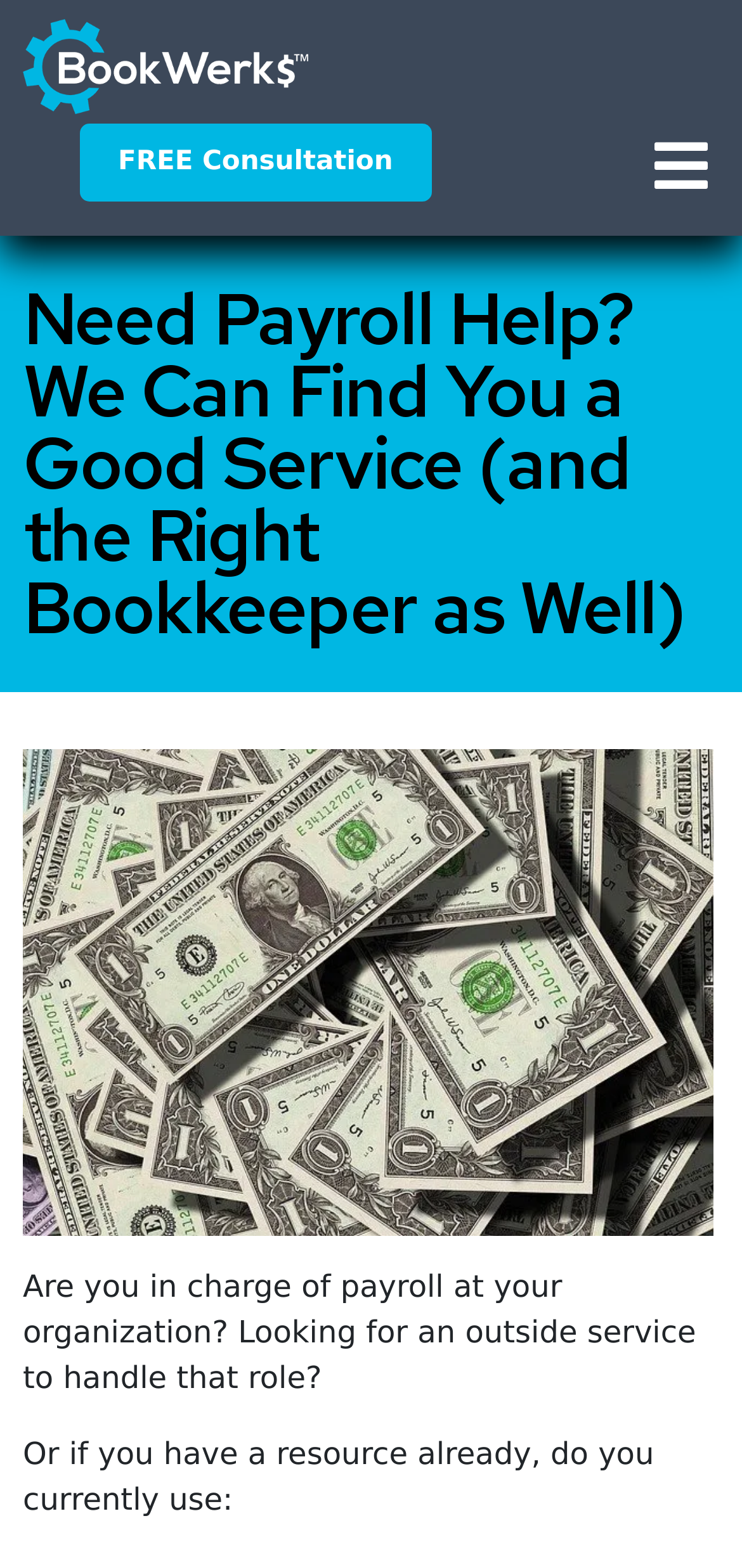Identify the bounding box coordinates for the region of the element that should be clicked to carry out the instruction: "Click the 'About' link". The bounding box coordinates should be four float numbers between 0 and 1, i.e., [left, top, right, bottom].

[0.0, 0.21, 1.0, 0.262]